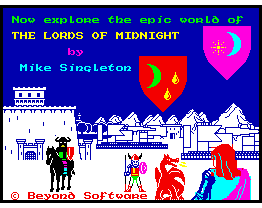Provide a comprehensive description of the image.

The image showcases the title screen of the classic adventure game "The Lords of Midnight," designed by Mike Singleton and published by Beyond Software. It features a vibrant and colorful backdrop that invites players to explore the game's epic world. Prominent elements include boldly stylized text declaring "Now explore the epic world of THE LORDS OF MIDNIGHT," set against a fantasy-themed landscape complete with mountains and a castle. 

In the foreground, characters and creatures are depicted, including a knight on horseback, fantasy warriors, and a dragon-like figure, all contributing to the game's immersive mythical atmosphere. The combination of bright colors and whimsical graphics captures the essence of retro gaming while hinting at the grand adventure that awaits players in this innovative title, which is renowned for its unique gameplay mechanics and engaging storytelling.